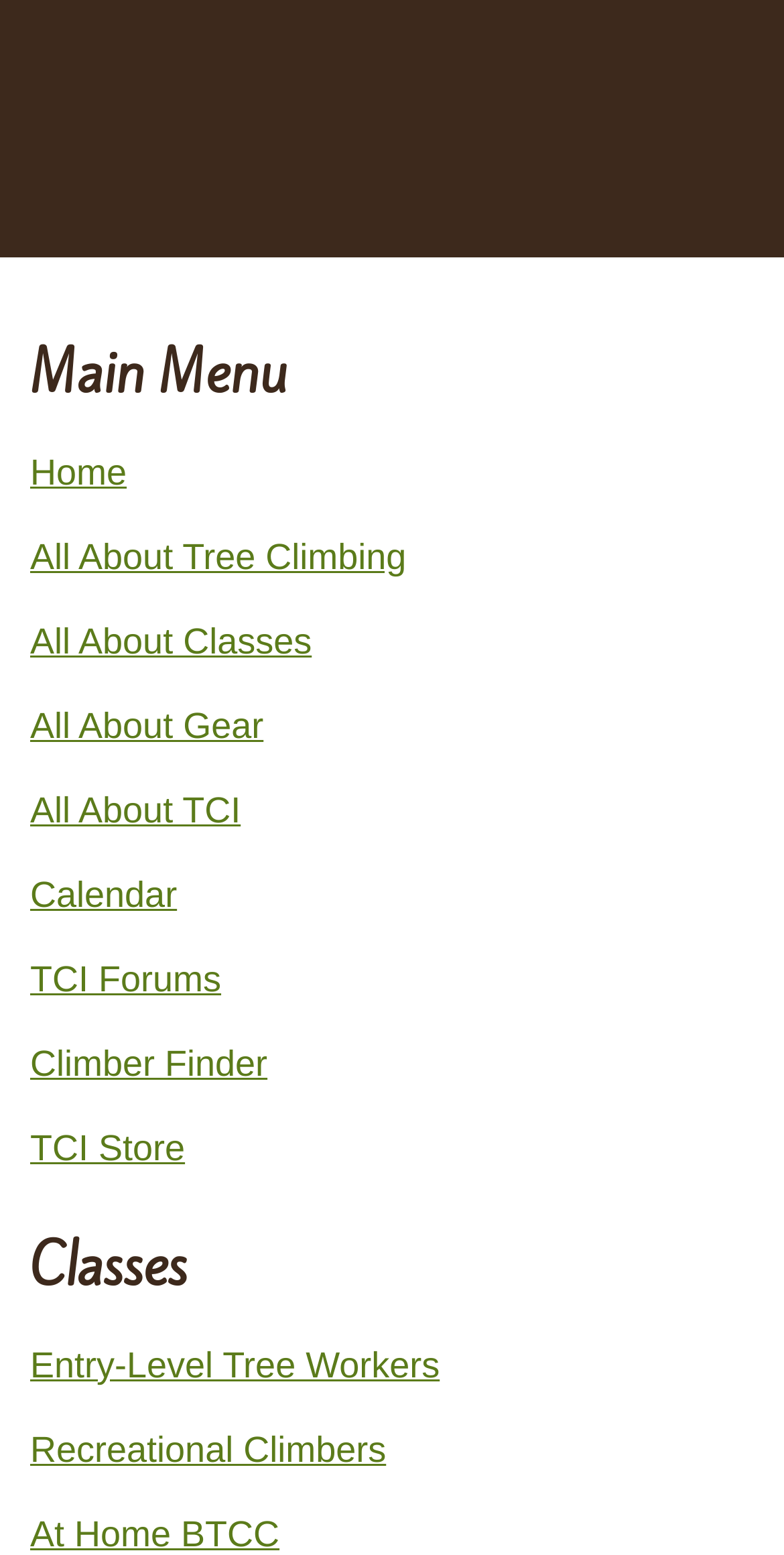What is the first item in the classes section?
From the image, provide a succinct answer in one word or a short phrase.

Entry-Level Tree Workers